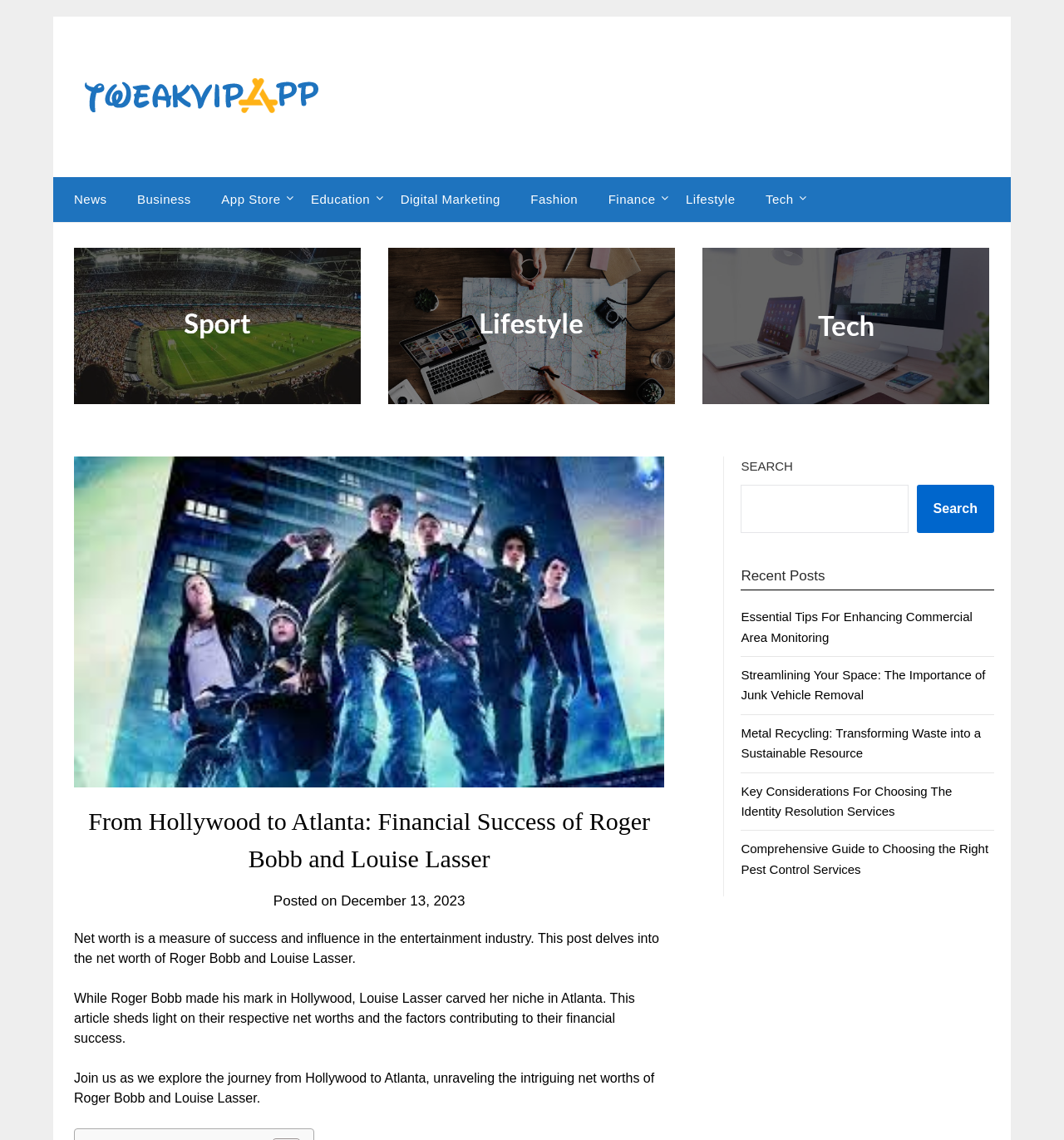Identify the title of the webpage and provide its text content.

From Hollywood to Atlanta: Financial Success of Roger Bobb and Louise Lasser